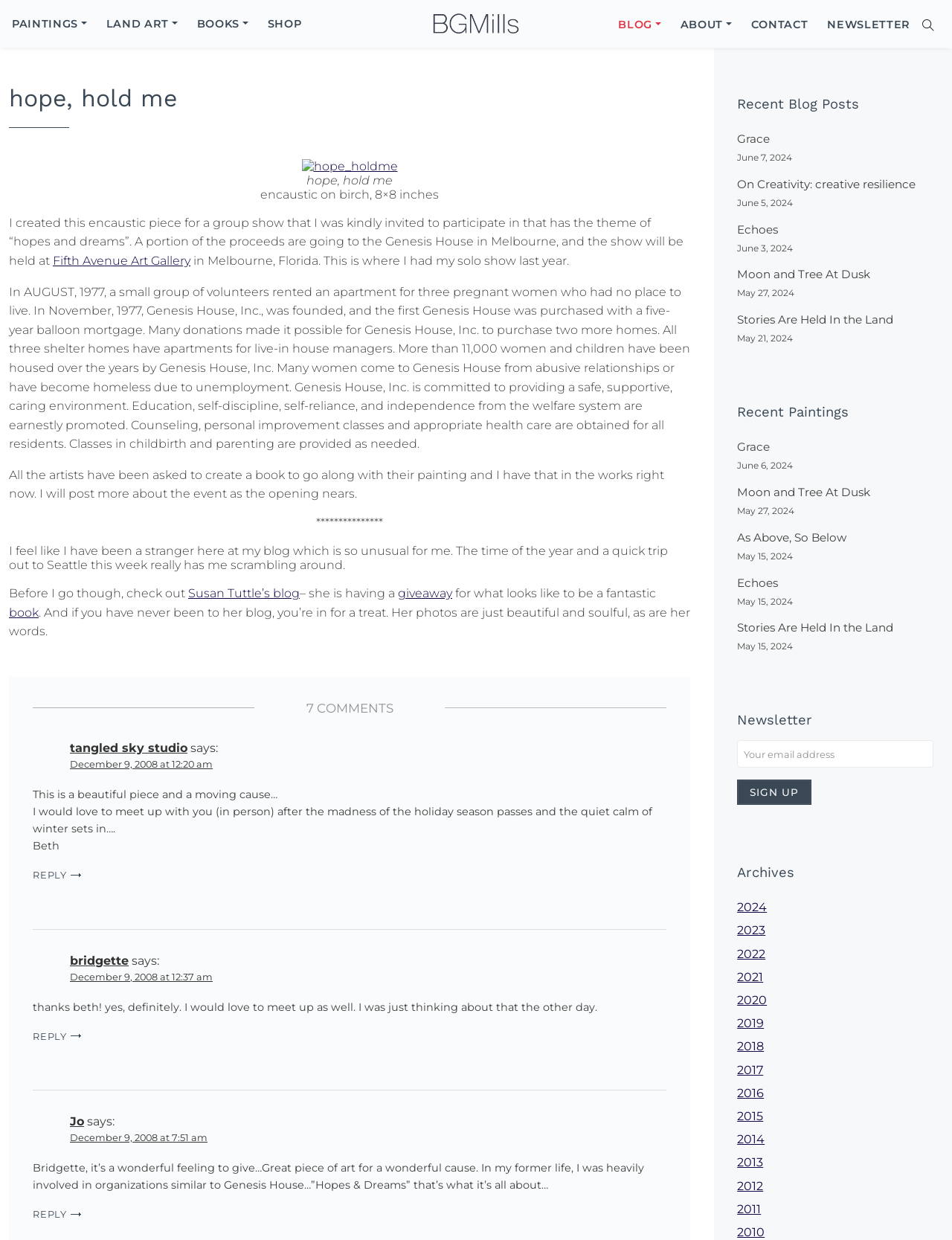Locate the coordinates of the bounding box for the clickable region that fulfills this instruction: "Reply to tangled sky studio's comment".

[0.034, 0.7, 0.07, 0.712]